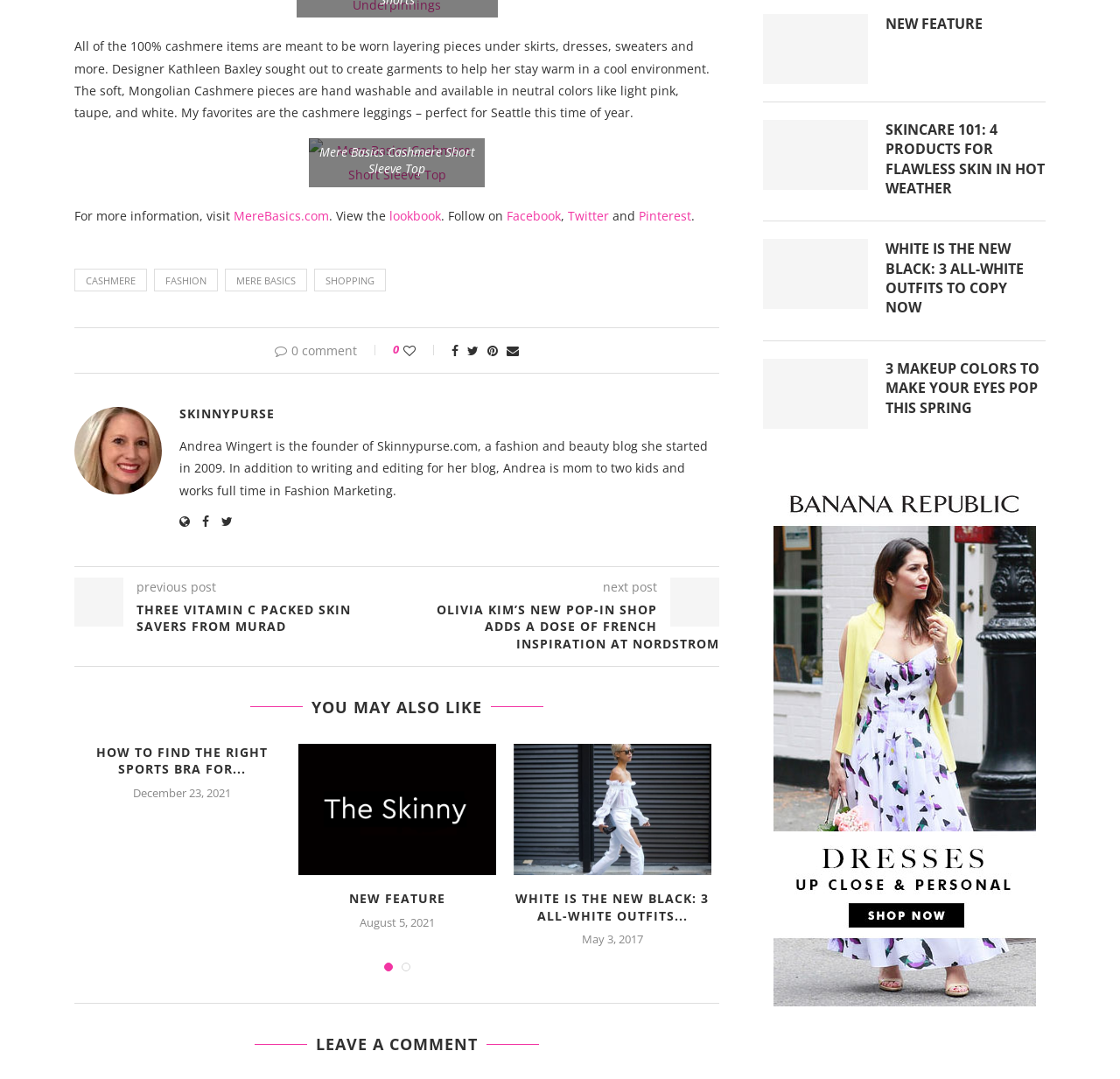Find the bounding box coordinates for the area that must be clicked to perform this action: "Visit MereBasics.com".

[0.209, 0.192, 0.294, 0.208]